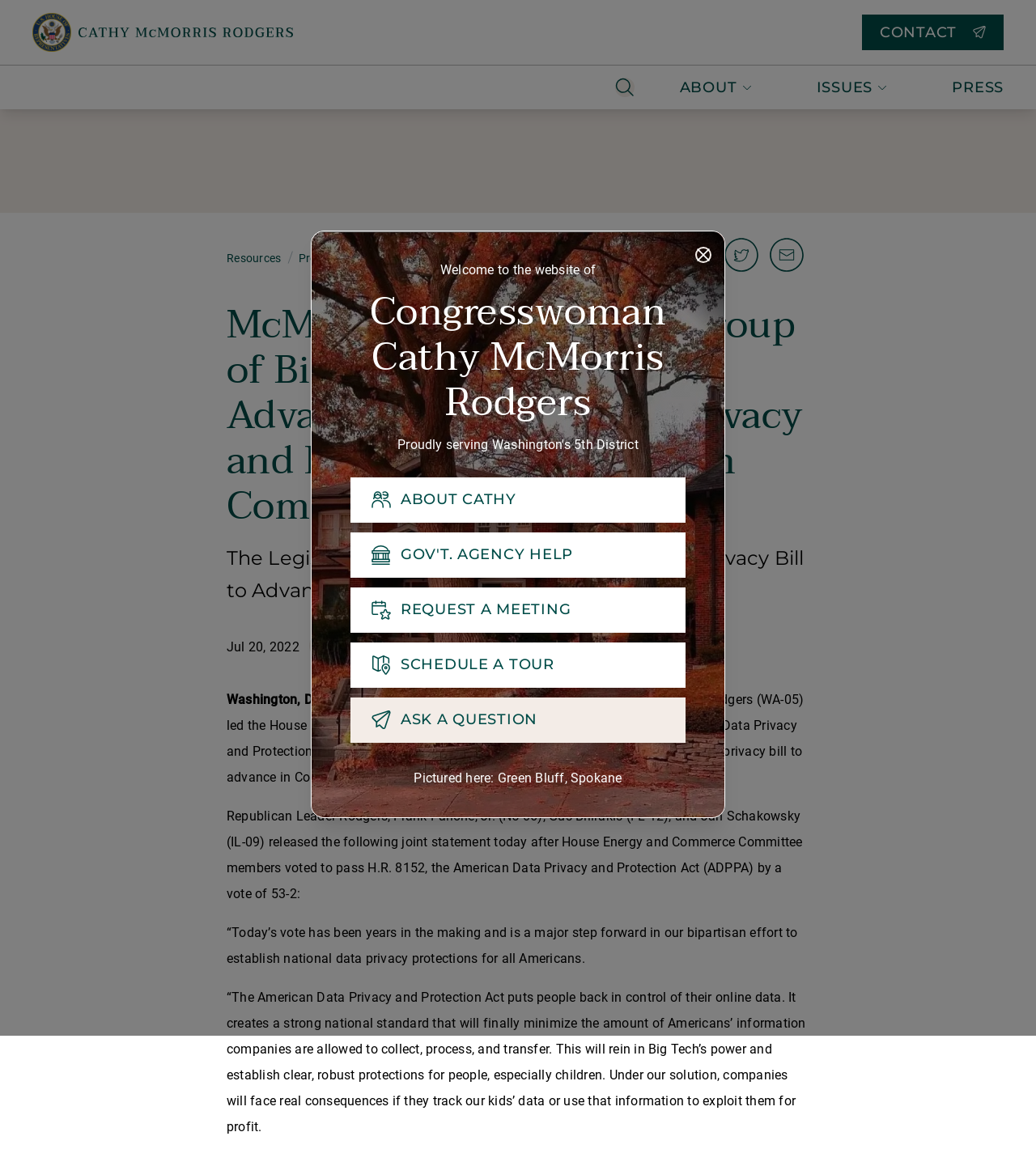What is the number of the district?
Based on the visual, give a brief answer using one word or a short phrase.

5th